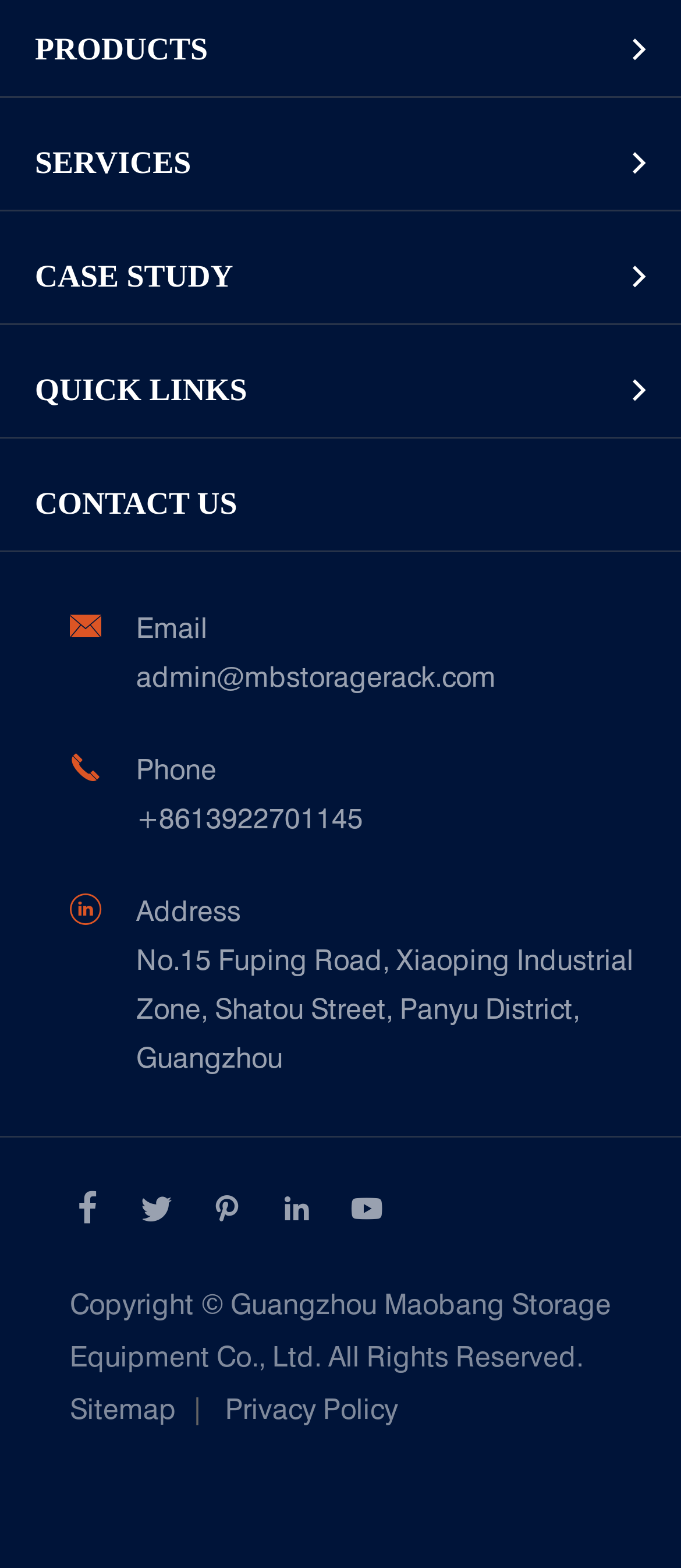Please give the bounding box coordinates of the area that should be clicked to fulfill the following instruction: "Go to CASE STUDY". The coordinates should be in the format of four float numbers from 0 to 1, i.e., [left, top, right, bottom].

[0.0, 0.147, 0.872, 0.208]